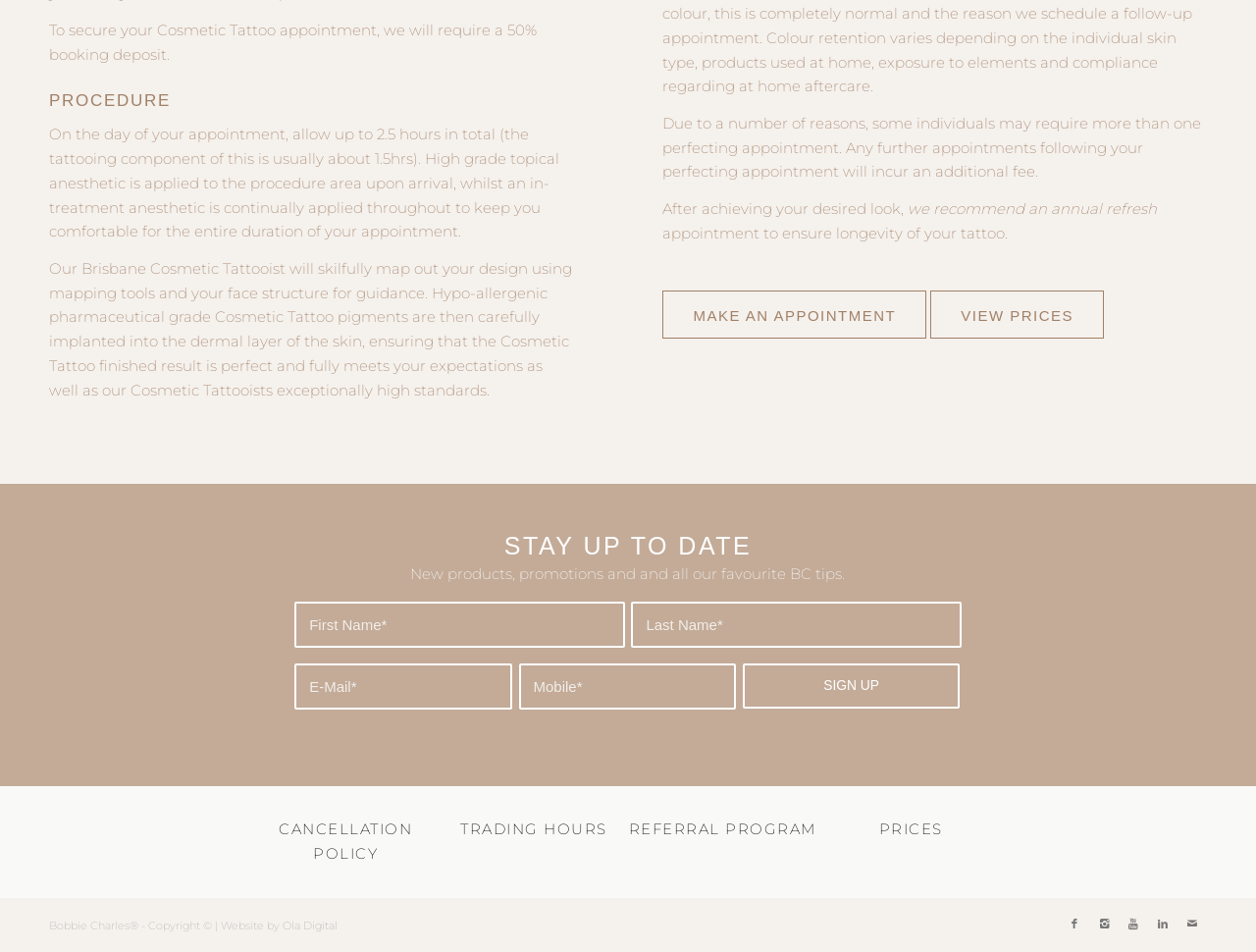Locate the bounding box coordinates of the item that should be clicked to fulfill the instruction: "Check Facebook page".

[0.844, 0.954, 0.867, 0.985]